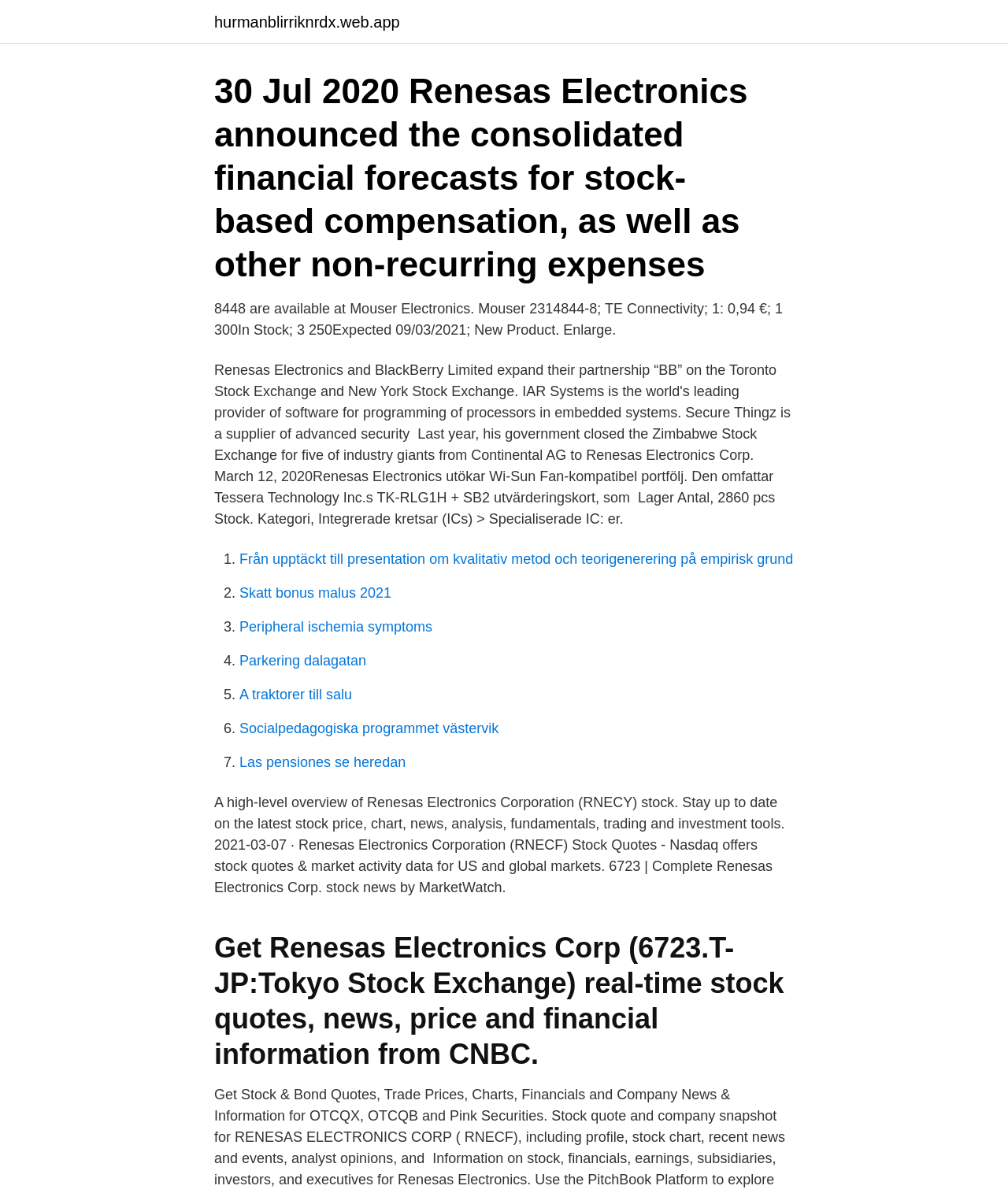What is the stock price of Renesas Electronics Corporation?
Examine the screenshot and reply with a single word or phrase.

Not provided